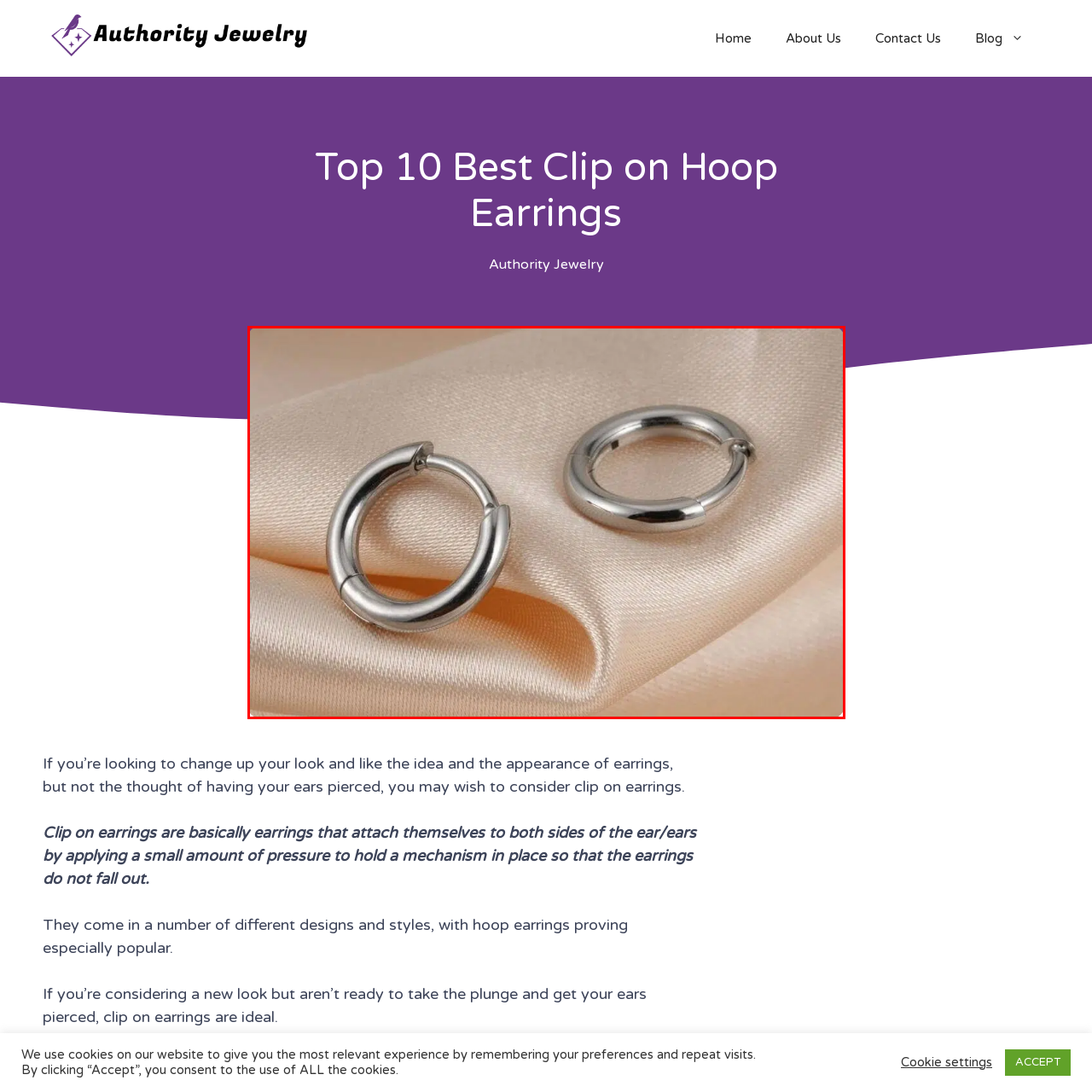What type of earrings are showcased?
Inspect the image area bounded by the red box and answer the question with a single word or a short phrase.

Clip-on hoop earrings